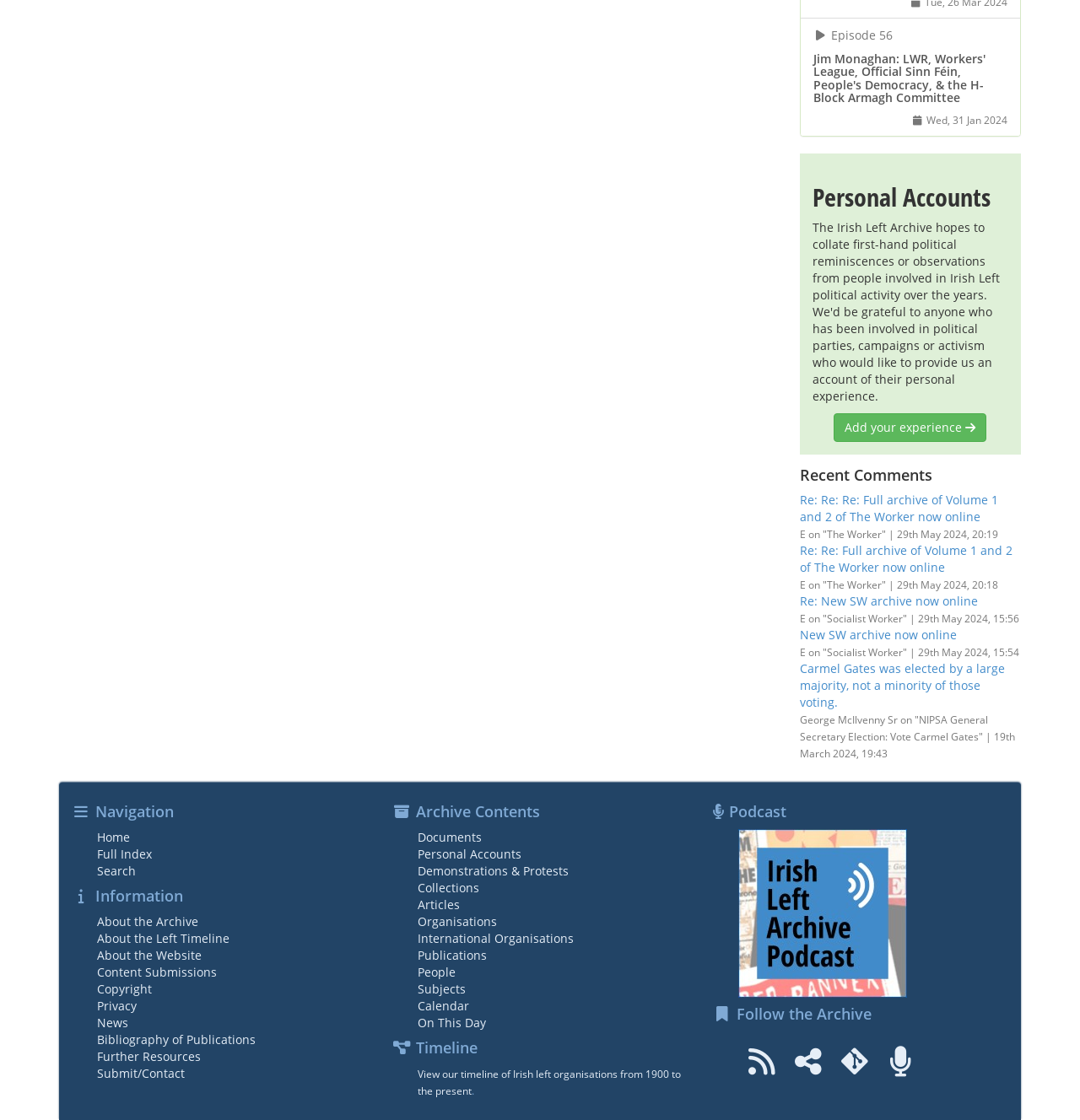Identify the bounding box of the UI element that matches this description: "About the Left Timeline".

[0.09, 0.831, 0.212, 0.845]